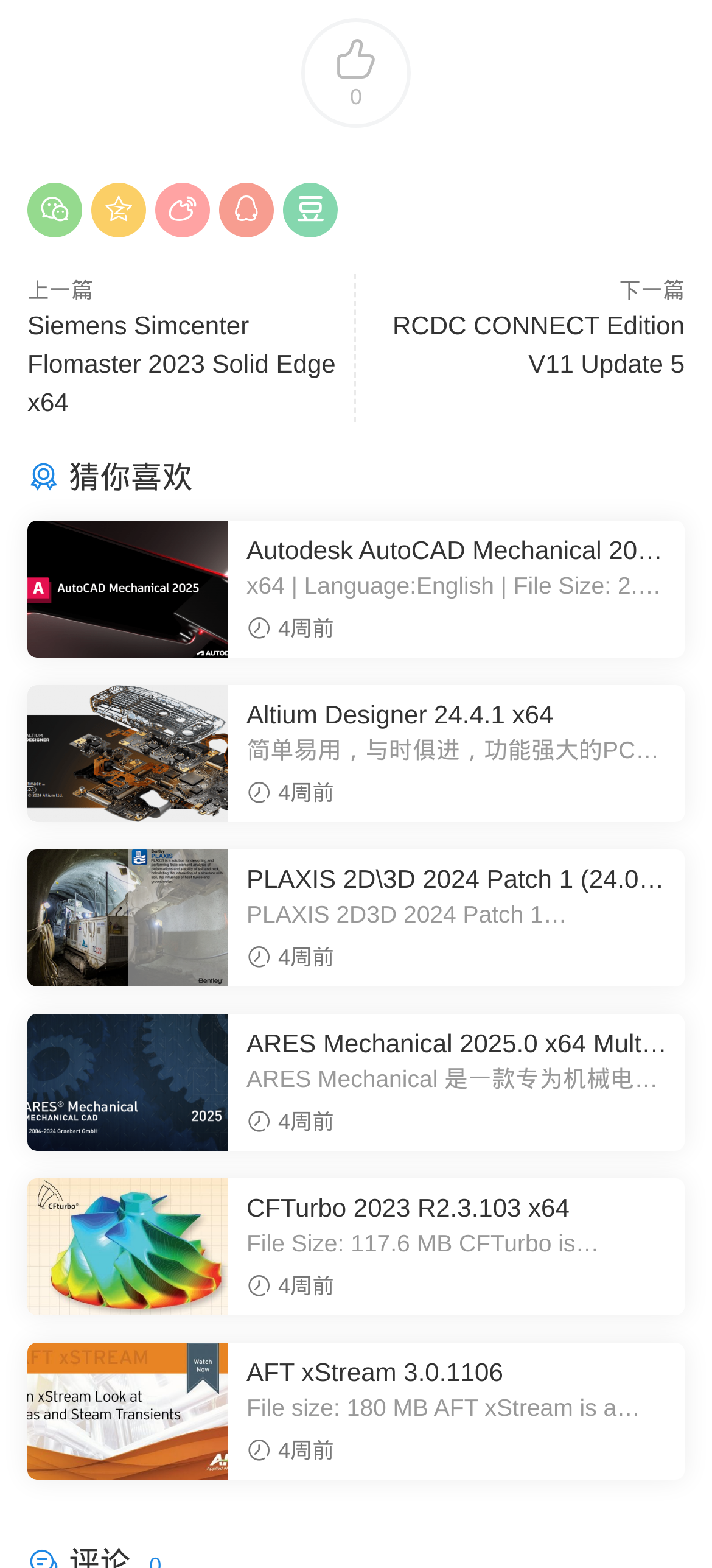What type of software is AFT xStream 3.0.1106?
Give a detailed explanation using the information visible in the image.

I found the type of software AFT xStream 3.0.1106 is by looking at the description of the product, which states 'AFT xStream is a powerful fluid dynamic simulation tool'.